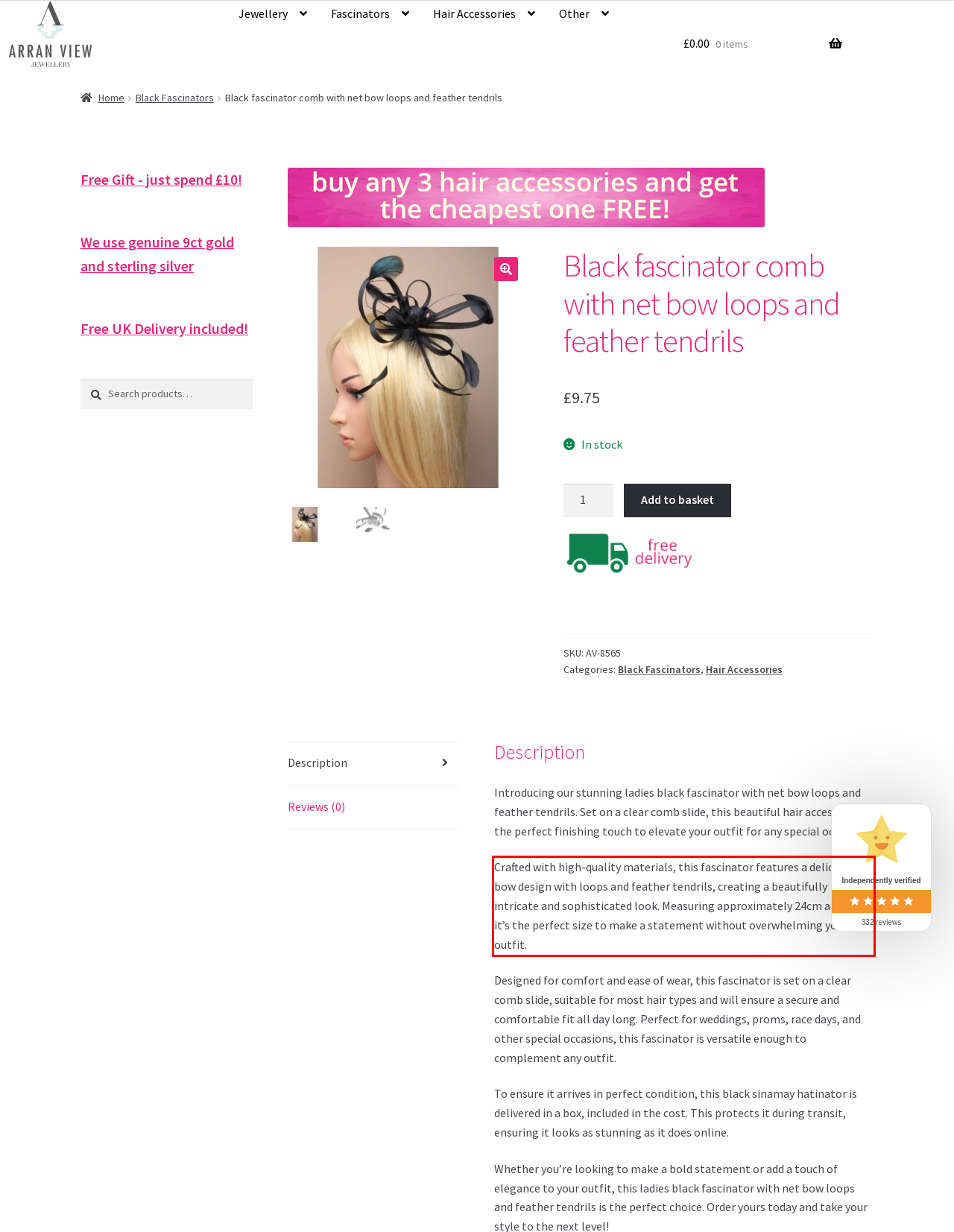Identify the text inside the red bounding box on the provided webpage screenshot by performing OCR.

Crafted with high-quality materials, this fascinator features a delicate net bow design with loops and feather tendrils, creating a beautifully intricate and sophisticated look. Measuring approximately 24cm across, it’s the perfect size to make a statement without overwhelming your outfit.